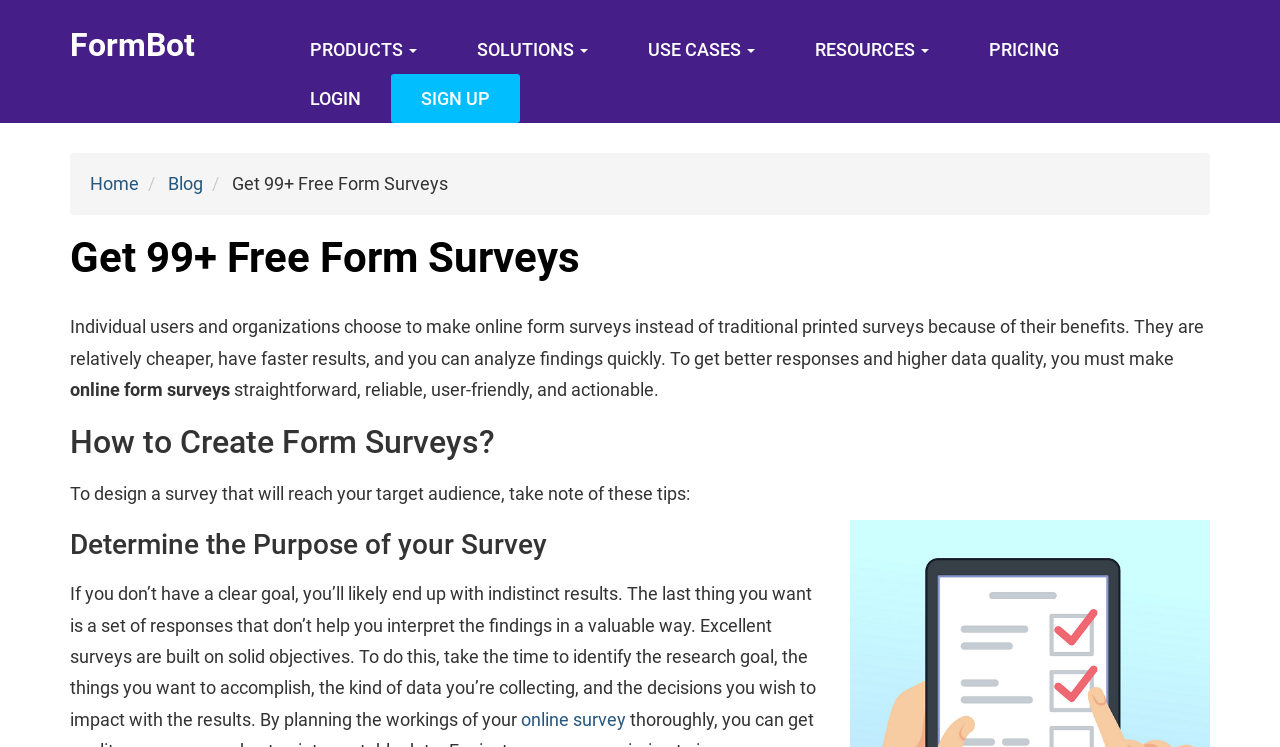Provide the bounding box coordinates of the UI element that matches the description: "Blog".

[0.131, 0.232, 0.159, 0.26]